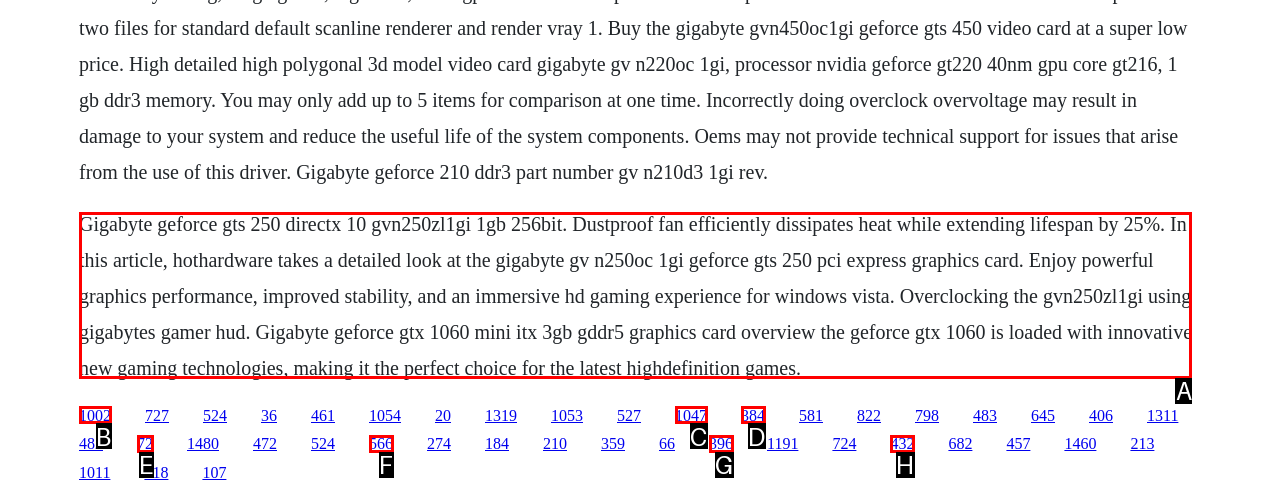Which HTML element should be clicked to complete the following task: Login to the account?
Answer with the letter corresponding to the correct choice.

None